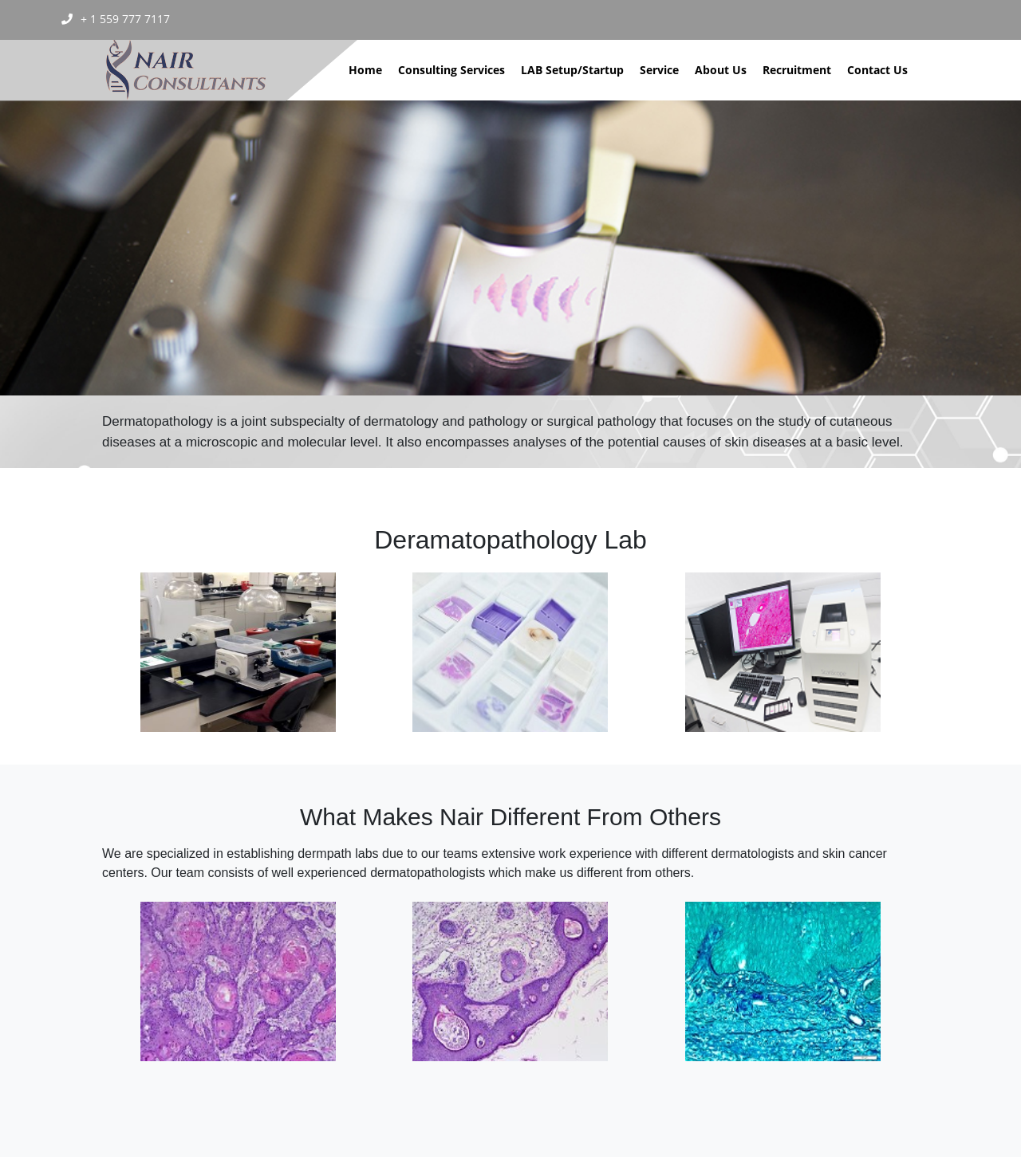Find the bounding box coordinates of the element to click in order to complete this instruction: "Visit GEGENkino Facebook page". The bounding box coordinates must be four float numbers between 0 and 1, denoted as [left, top, right, bottom].

None